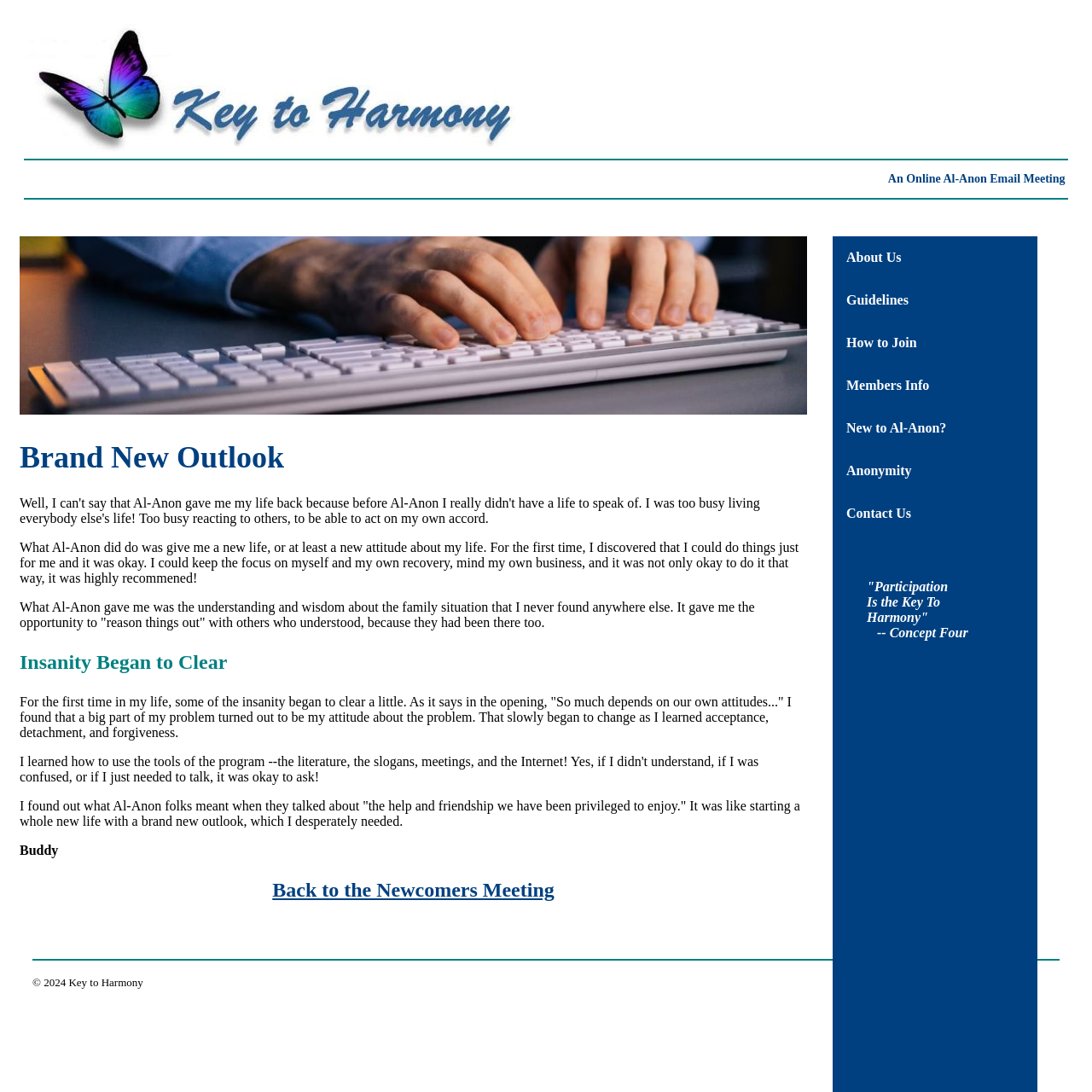Respond to the question below with a single word or phrase:
Is the website about Al-Anon?

Yes